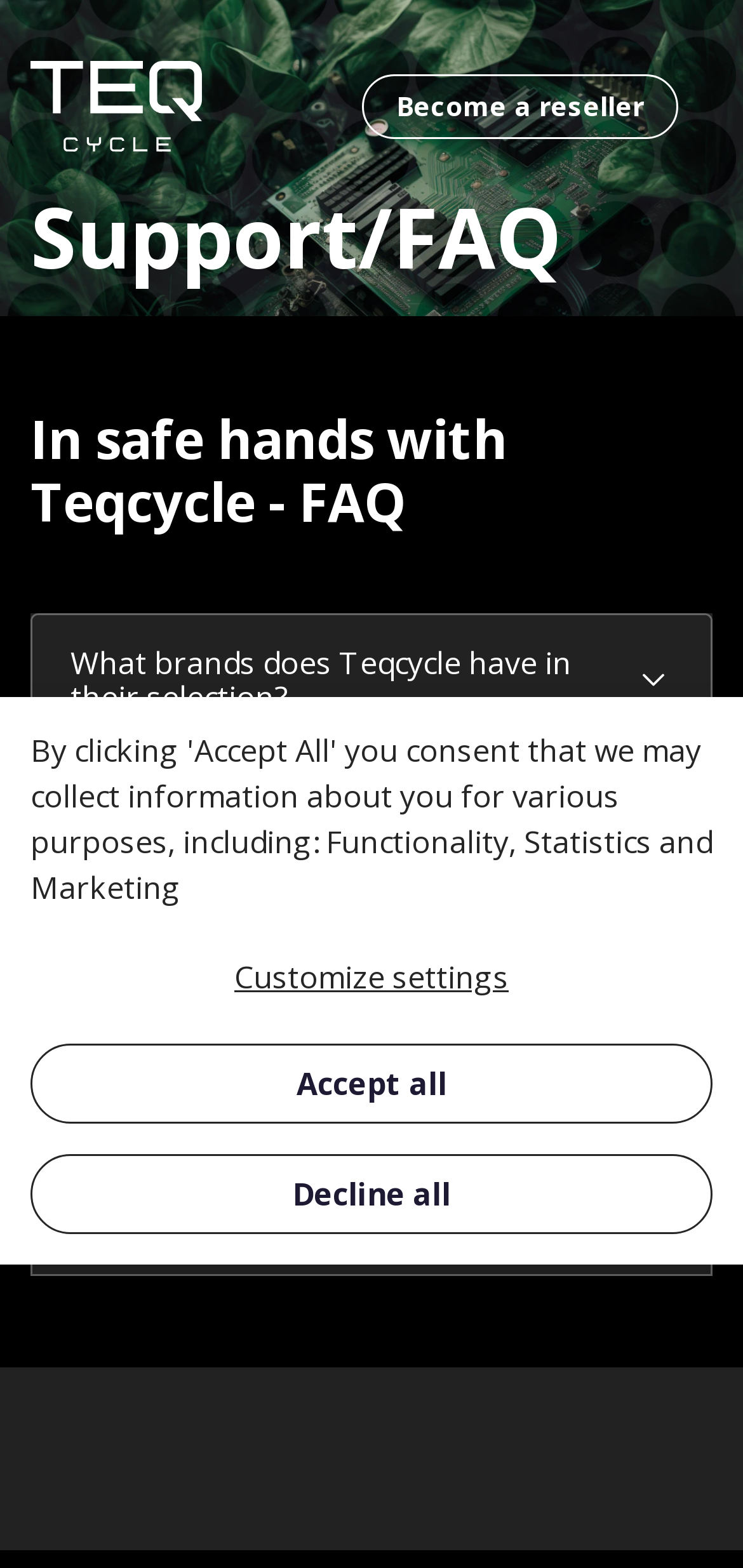Please provide a one-word or short phrase answer to the question:
What is the purpose of the 'Navigation open button'?

To open navigation